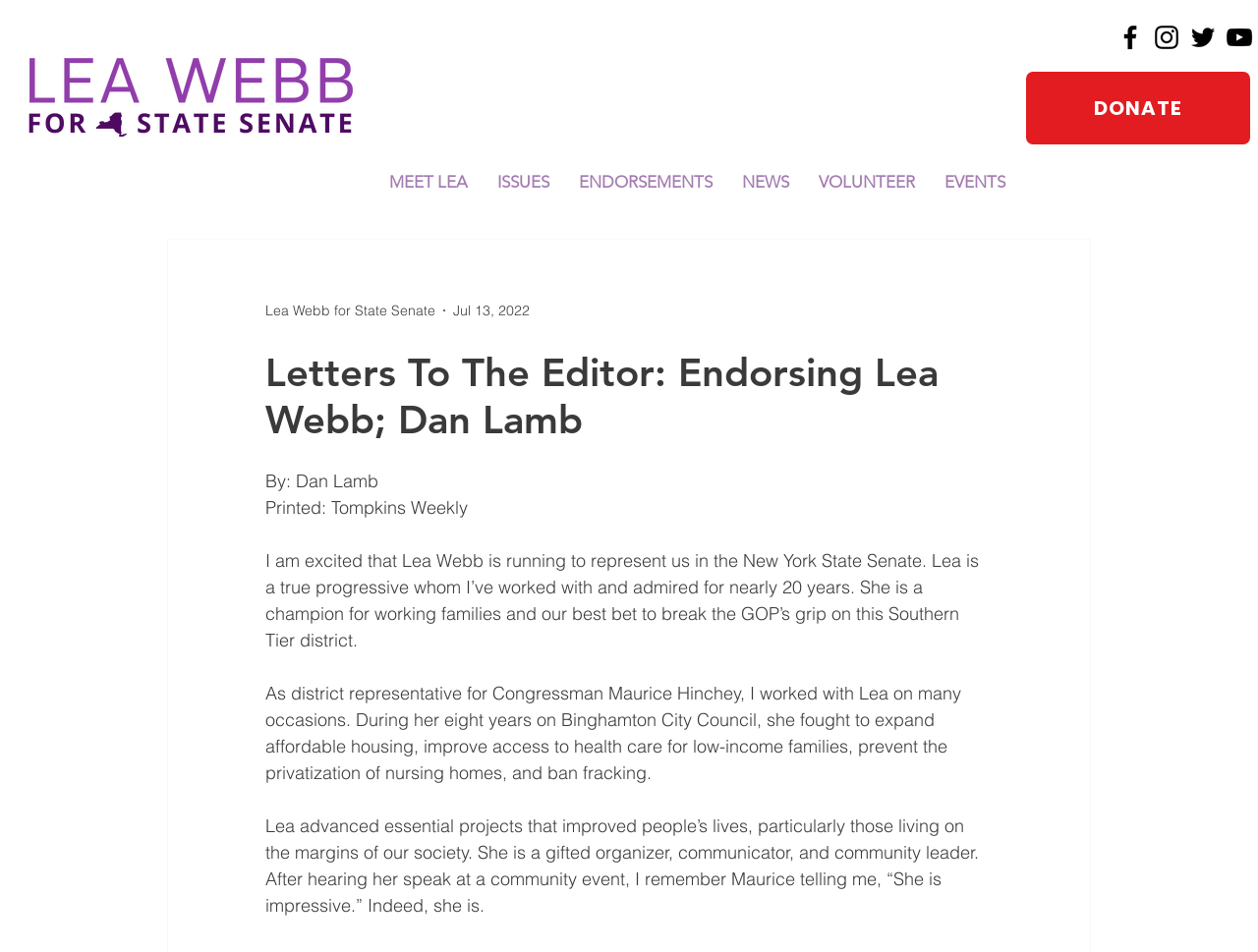Please find and report the bounding box coordinates of the element to click in order to perform the following action: "Check out Lea Webb's social media on Facebook". The coordinates should be expressed as four float numbers between 0 and 1, in the format [left, top, right, bottom].

[0.886, 0.023, 0.911, 0.056]